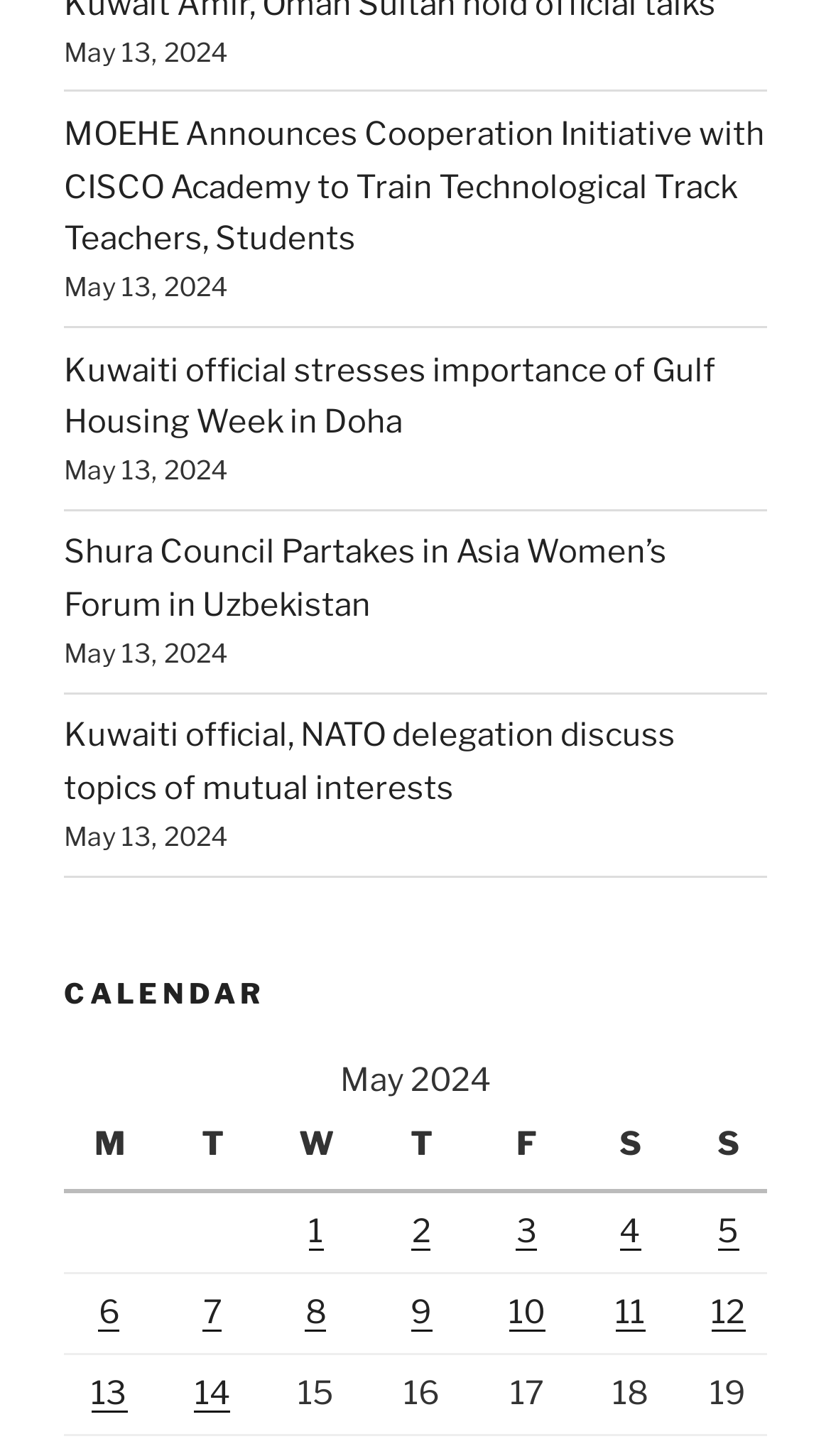Kindly determine the bounding box coordinates for the clickable area to achieve the given instruction: "Check calendar for 15".

[0.326, 0.929, 0.45, 0.985]